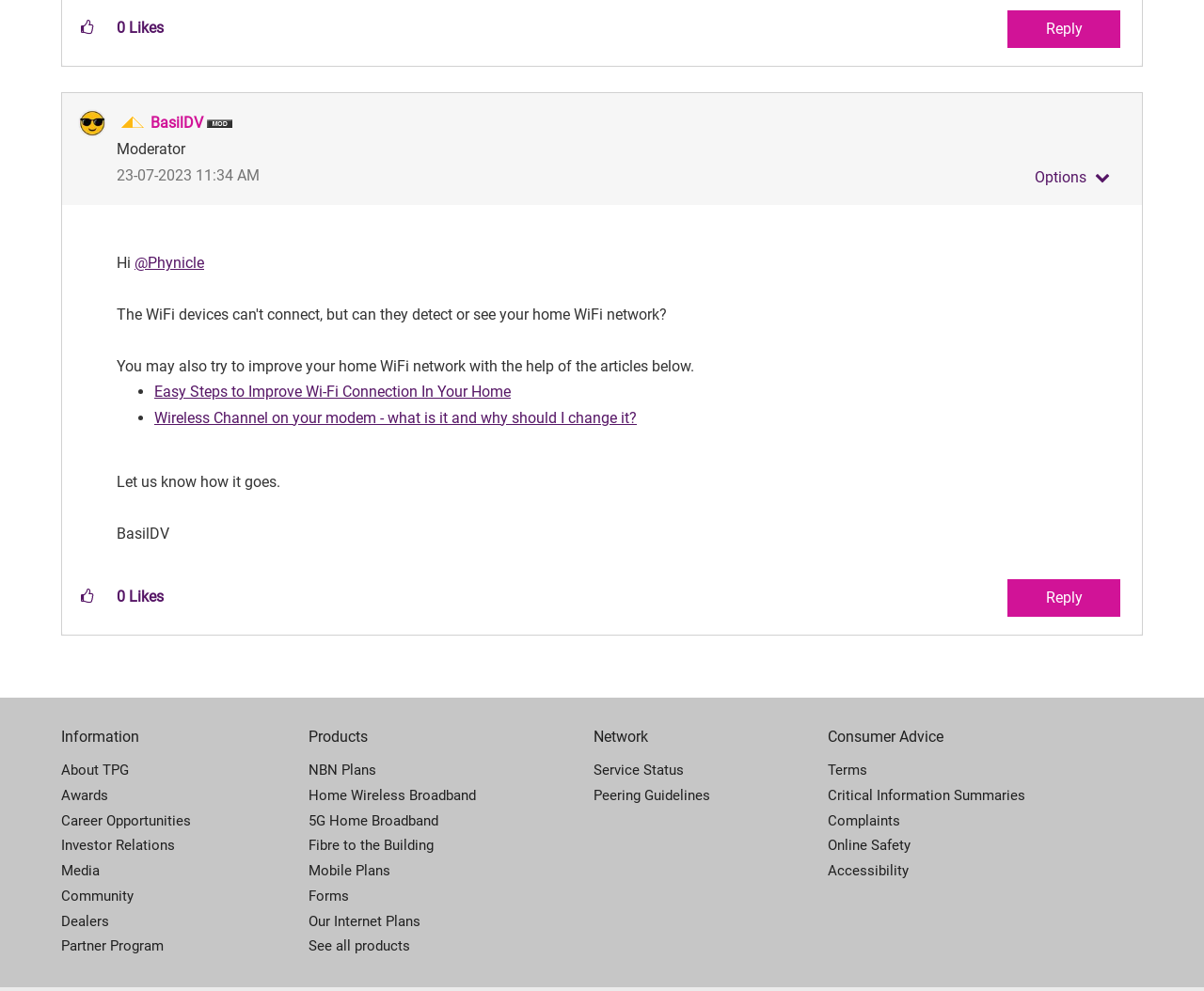Who is the author of this post? Based on the image, give a response in one word or a short phrase.

BasilDV